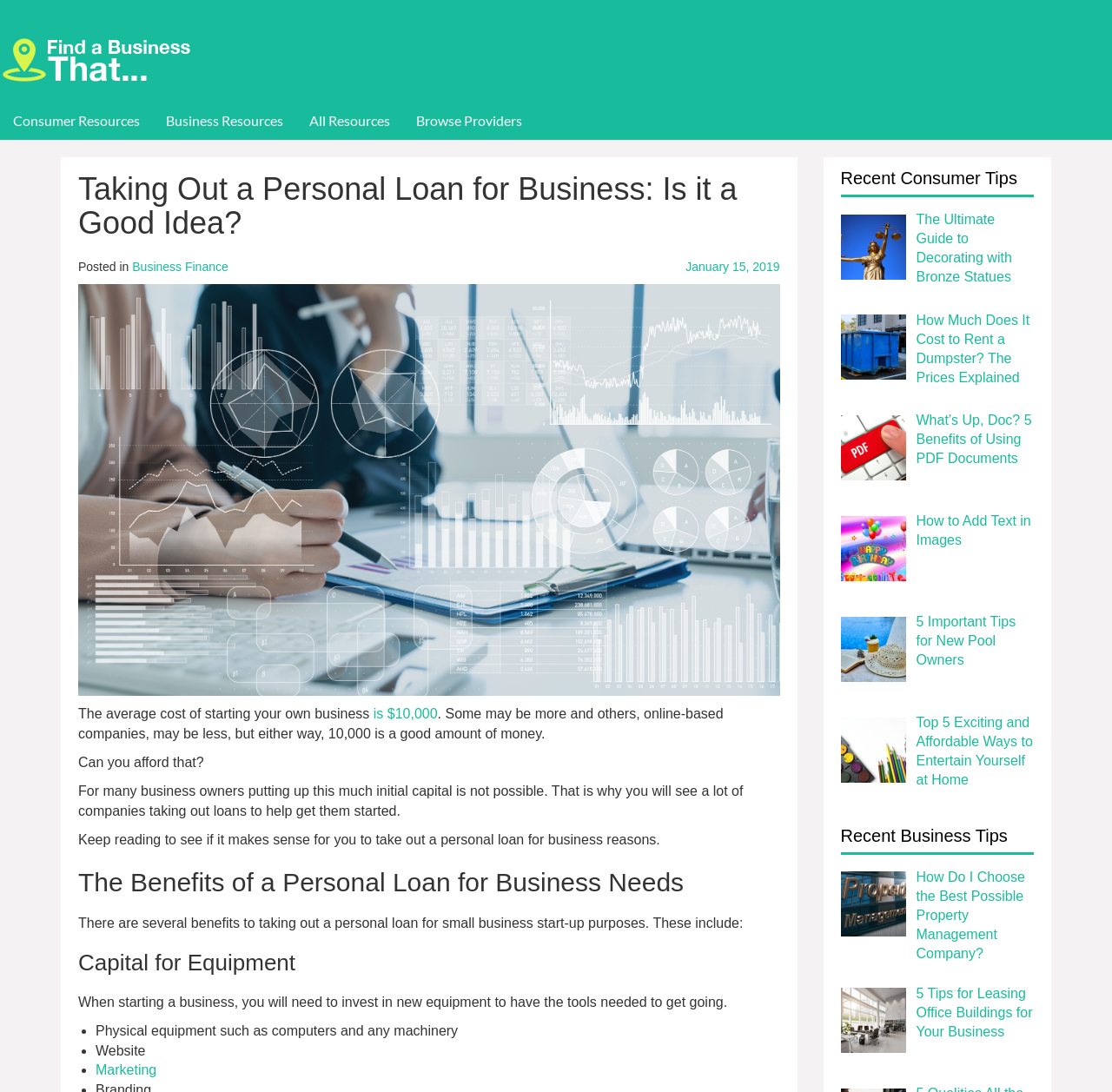Please identify the bounding box coordinates of the area that needs to be clicked to fulfill the following instruction: "Click on 'FindABusinessThat.com'."

[0.0, 0.047, 0.18, 0.061]